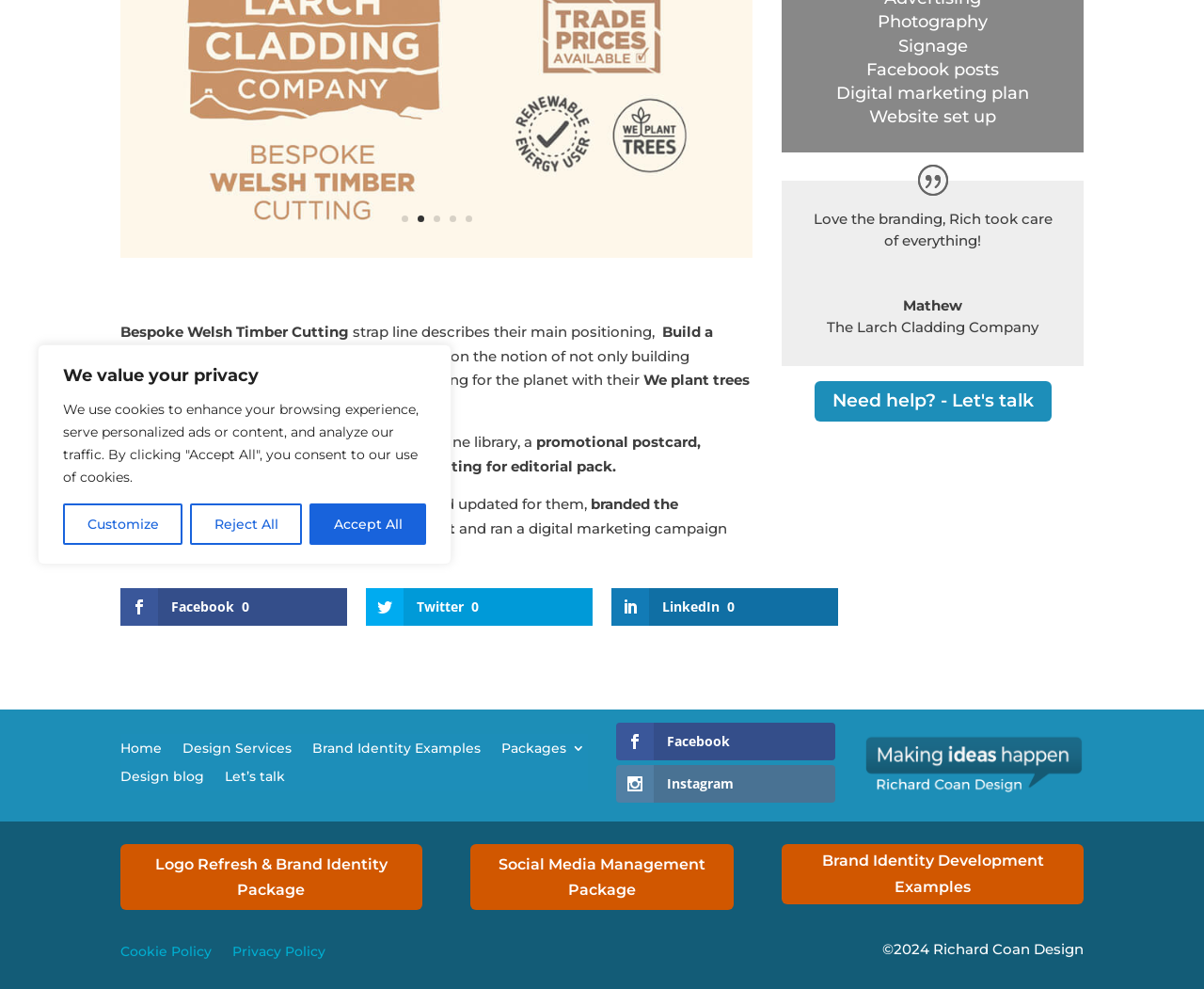Determine the bounding box for the UI element that matches this description: "Cookie Policy".

[0.1, 0.955, 0.176, 0.976]